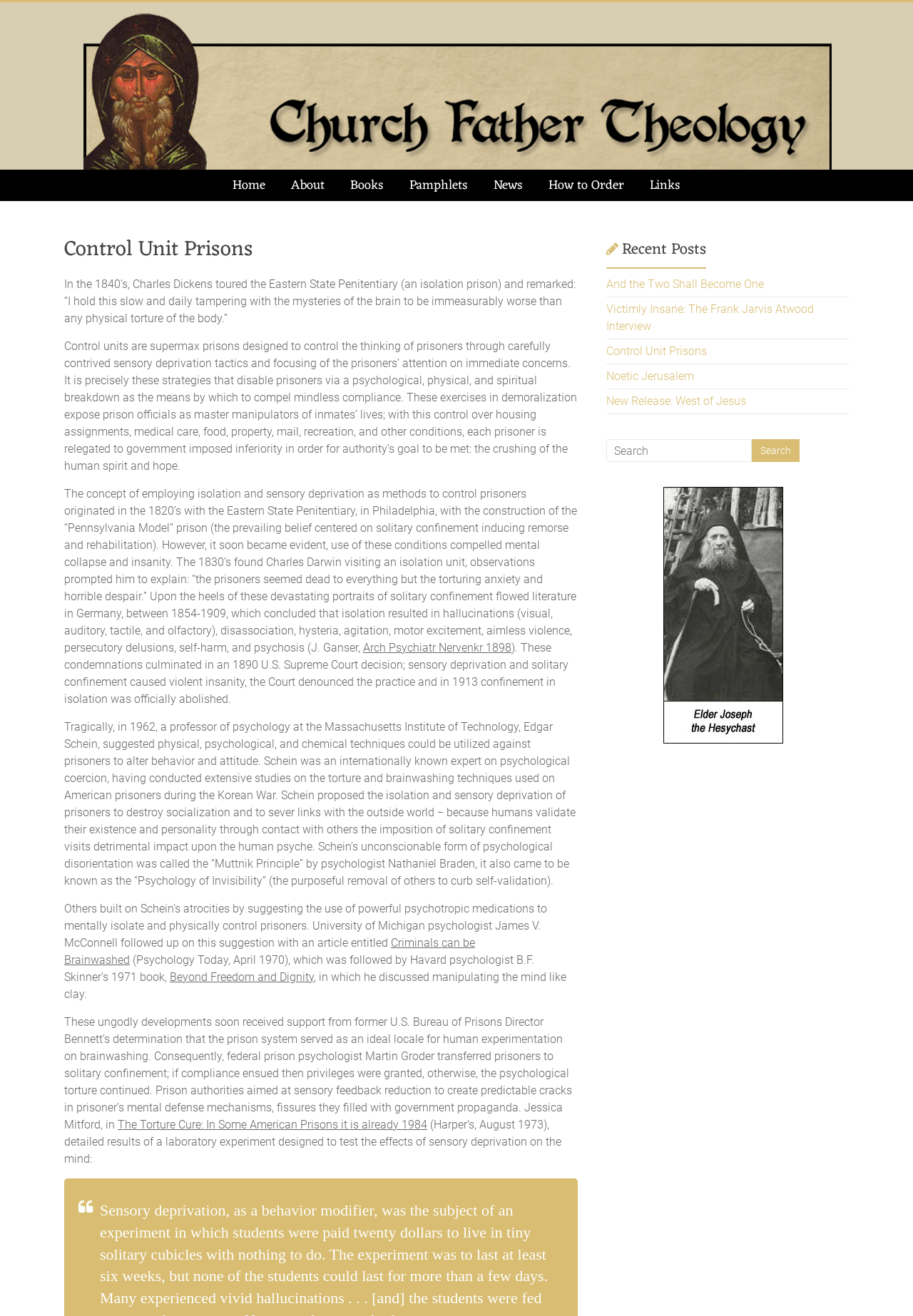Find and specify the bounding box coordinates that correspond to the clickable region for the instruction: "Read the 'Happy Easter Everyone!' article".

None